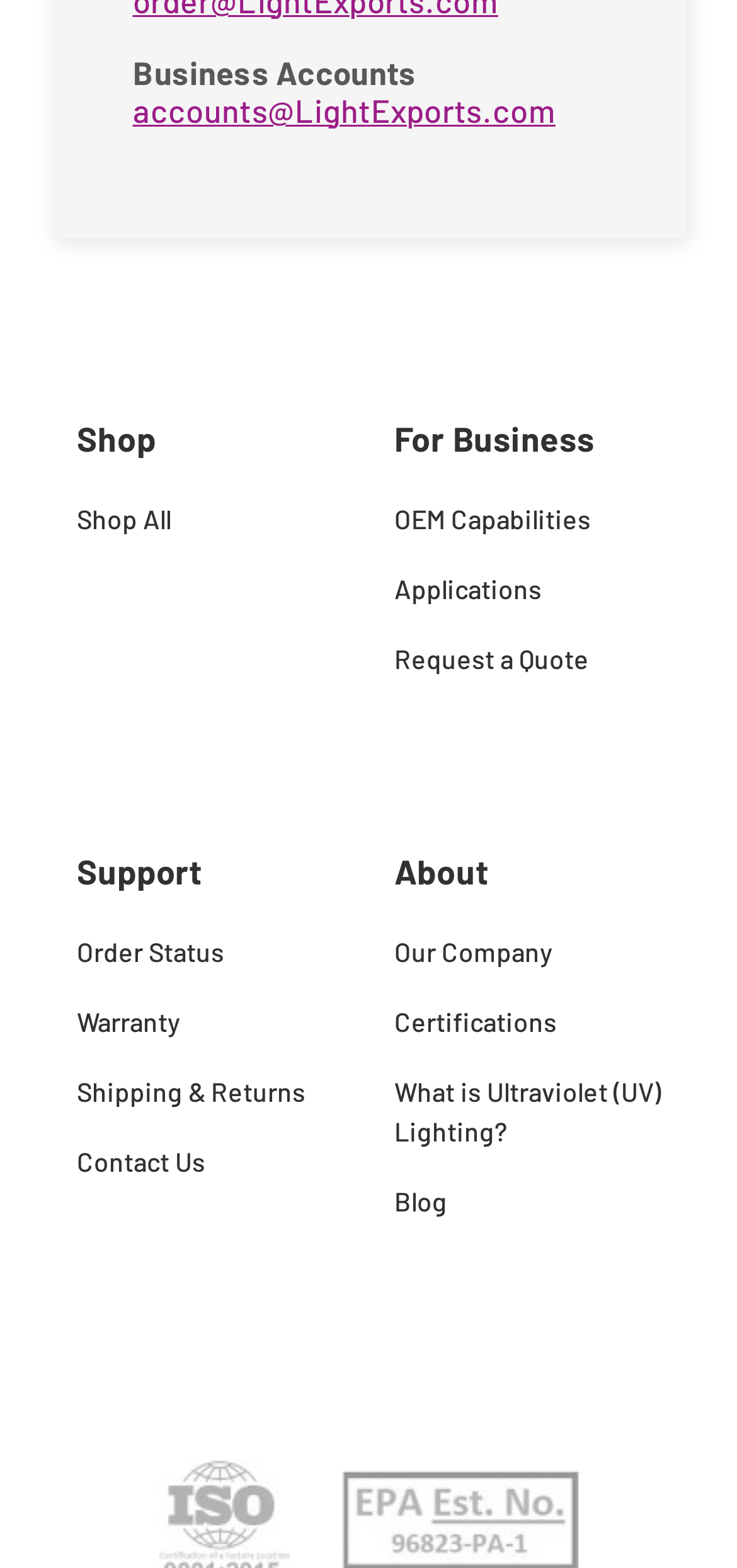Extract the bounding box coordinates for the described element: "Shipping & Returns". The coordinates should be represented as four float numbers between 0 and 1: [left, top, right, bottom].

[0.104, 0.684, 0.465, 0.709]